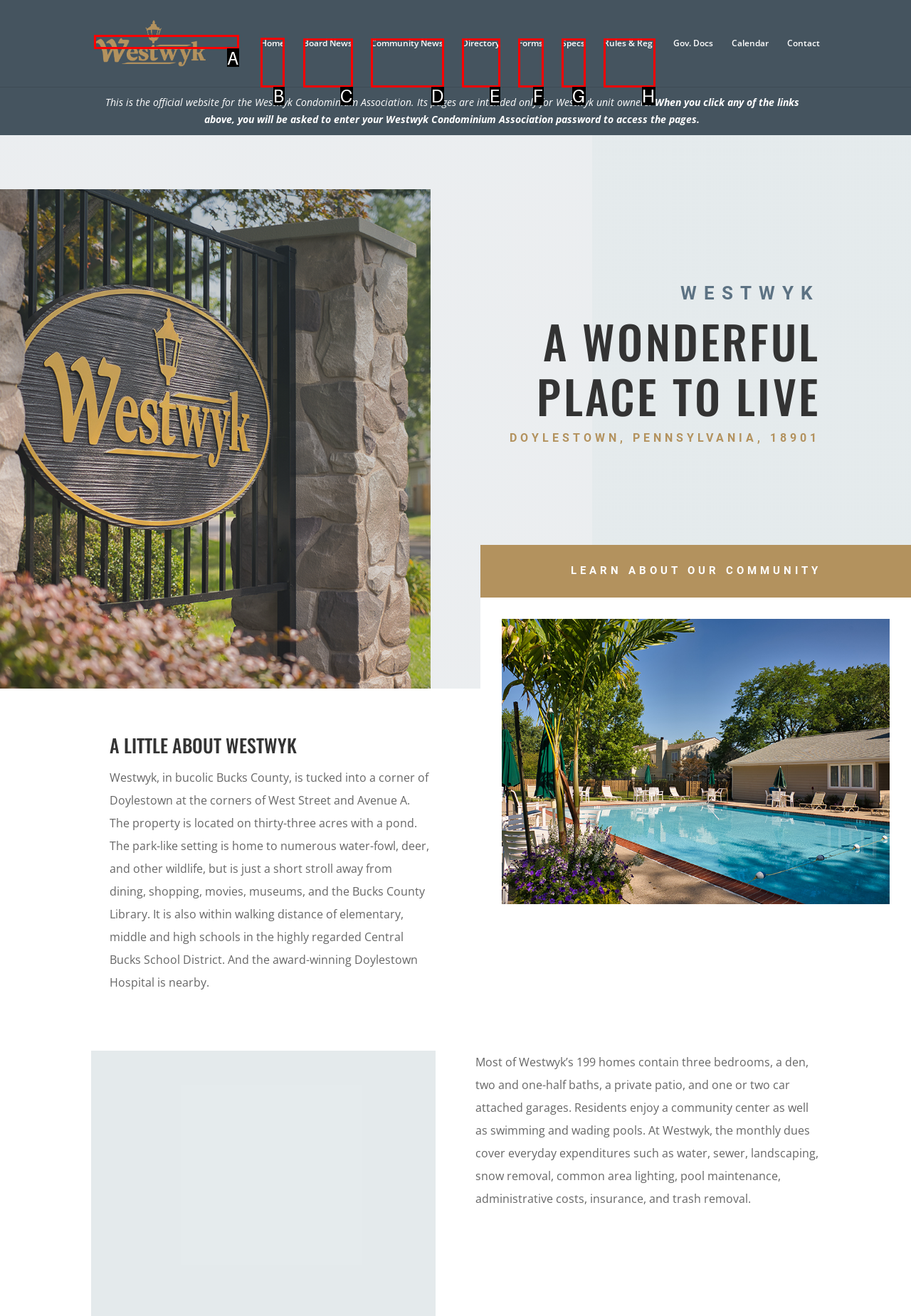Identify the letter of the option that should be selected to accomplish the following task: Click the Home link. Provide the letter directly.

B